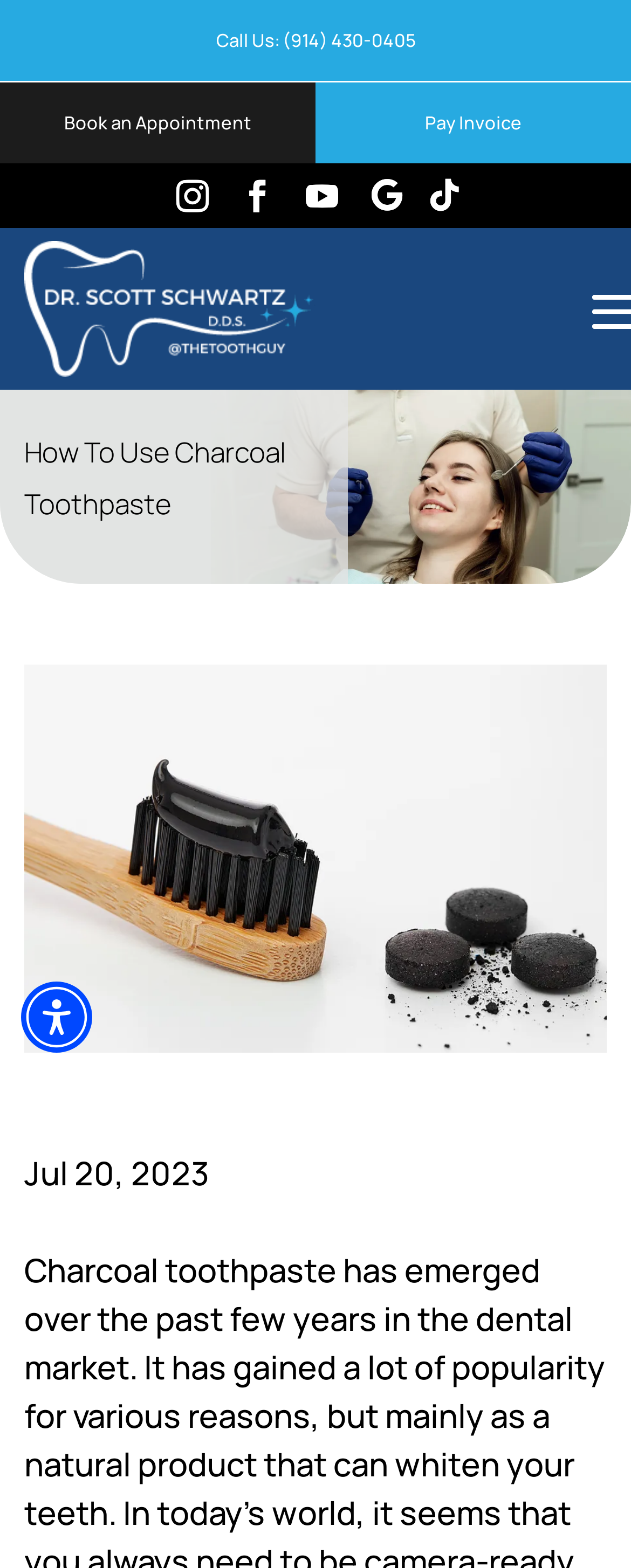Locate the bounding box coordinates of the element that needs to be clicked to carry out the instruction: "View the logo". The coordinates should be given as four float numbers ranging from 0 to 1, i.e., [left, top, right, bottom].

[0.038, 0.154, 0.5, 0.24]